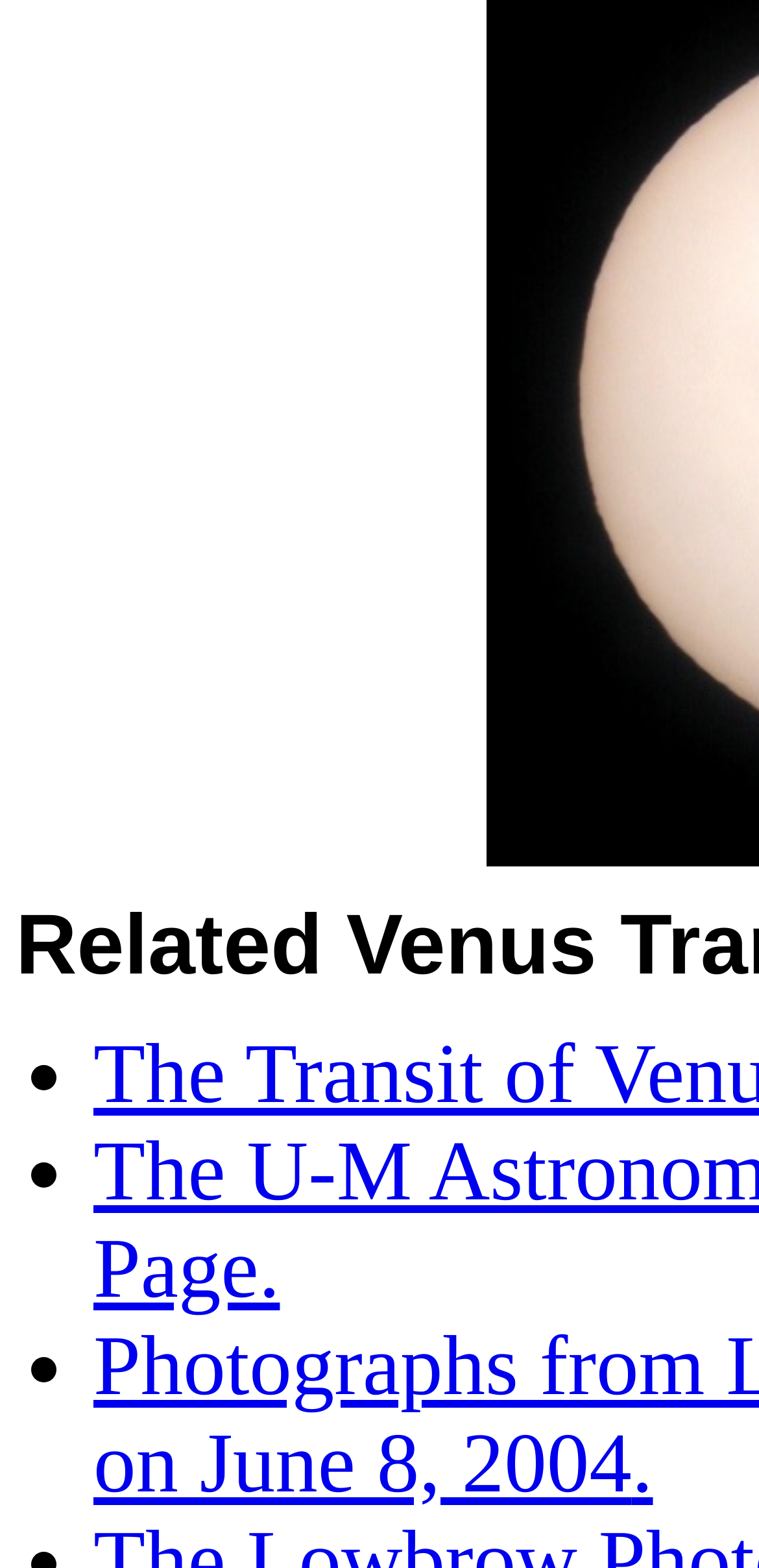Please provide the bounding box coordinate of the region that matches the element description: .. Coordinates should be in the format (top-left x, top-left y, bottom-right x, bottom-right y) and all values should be between 0 and 1.

[0.832, 0.904, 0.86, 0.964]